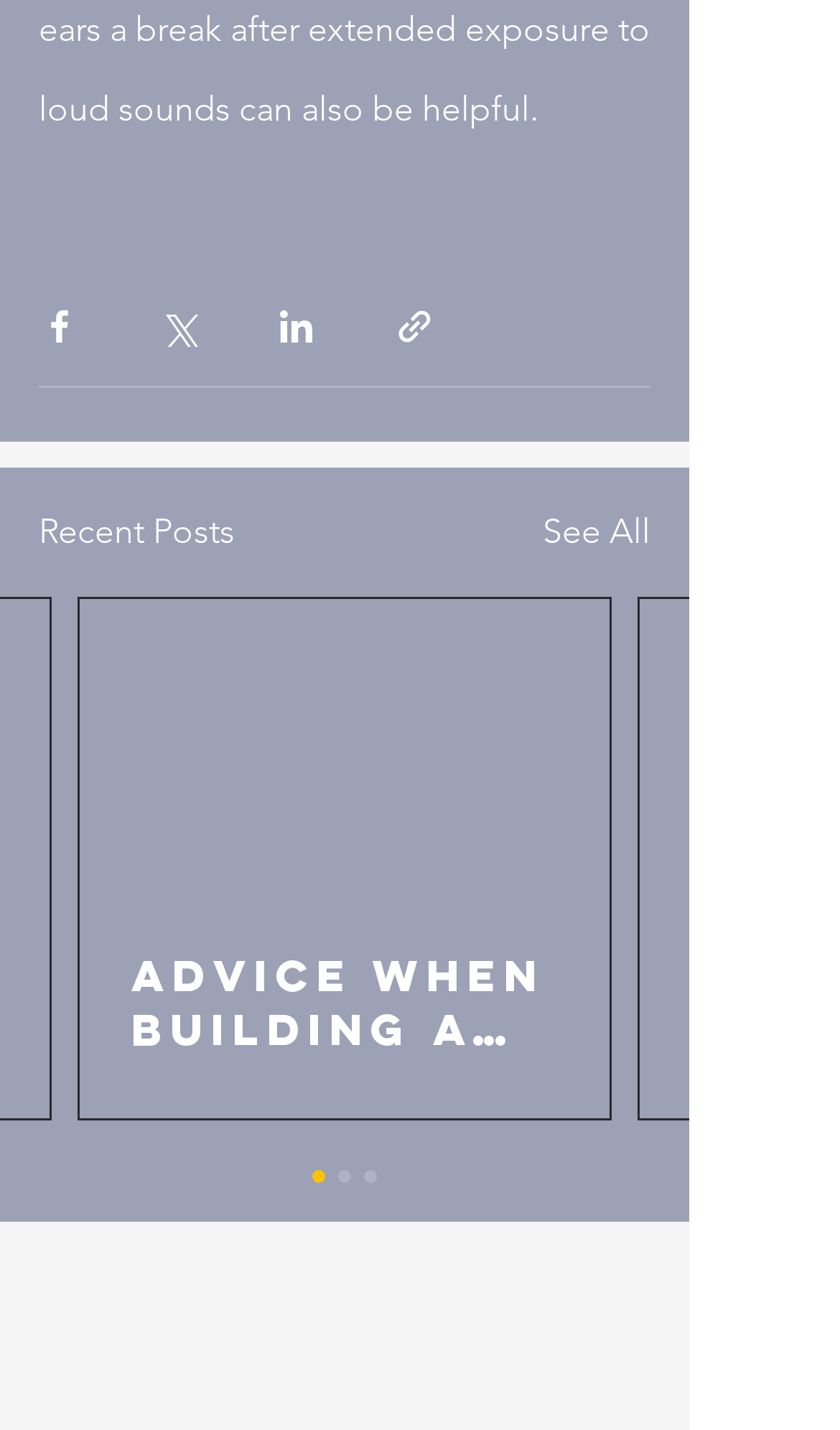Could you determine the bounding box coordinates of the clickable element to complete the instruction: "Share via Facebook"? Provide the coordinates as four float numbers between 0 and 1, i.e., [left, top, right, bottom].

[0.046, 0.214, 0.095, 0.242]